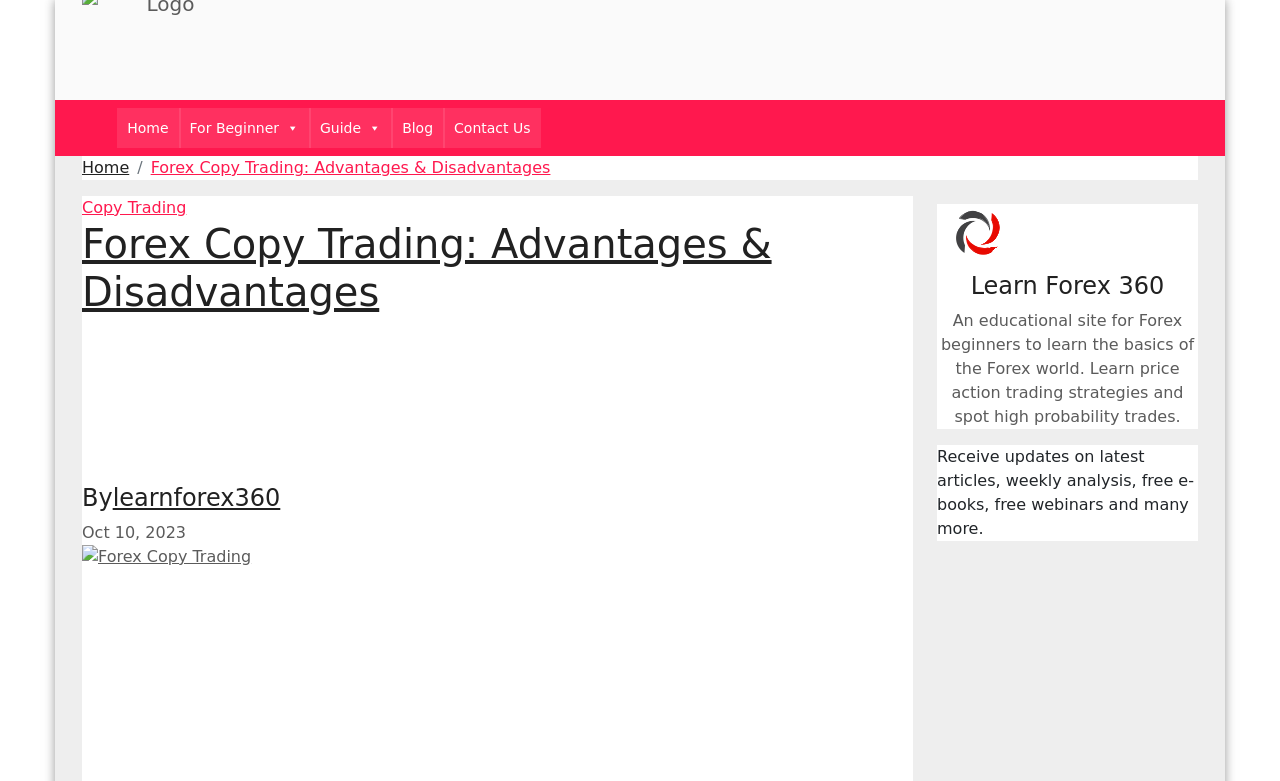Answer the question below in one word or phrase:
What is the navigation menu item after 'Home'?

For Beginner